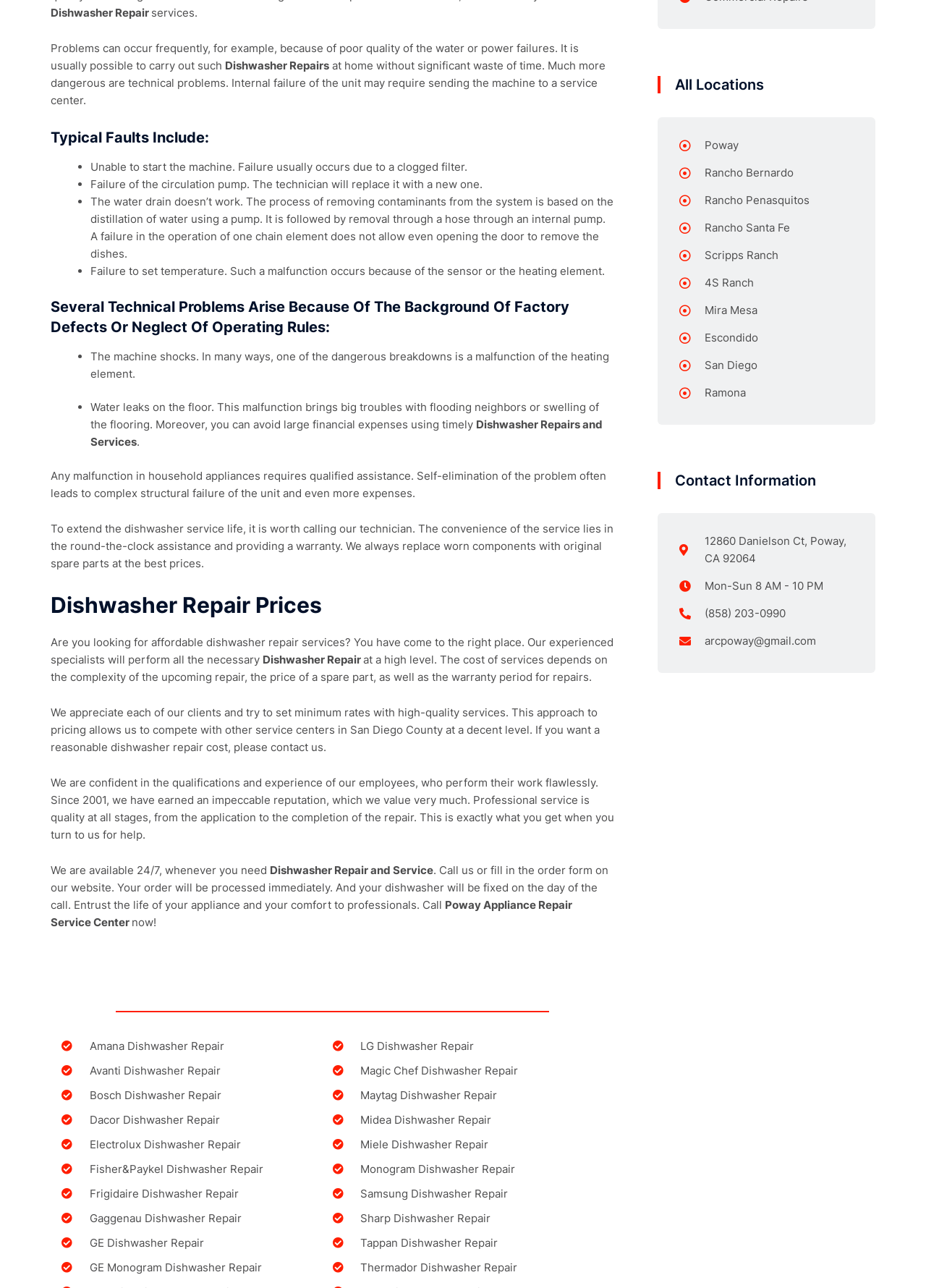Specify the bounding box coordinates of the area to click in order to execute this command: 'Get directions to 12860 Danielson Ct, Poway, CA 92064'. The coordinates should consist of four float numbers ranging from 0 to 1, and should be formatted as [left, top, right, bottom].

[0.734, 0.409, 0.922, 0.444]